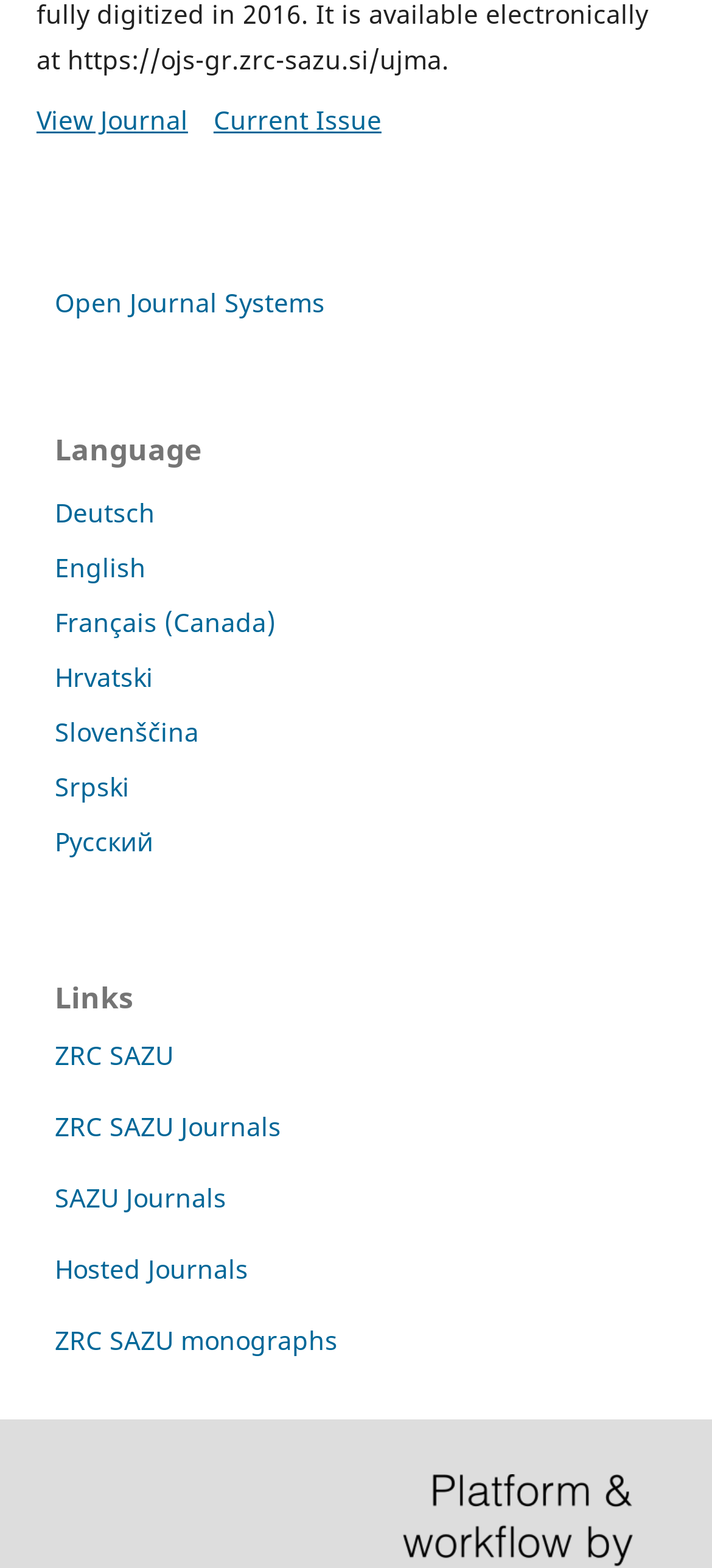How many main sections are available in the sidebar?
Look at the image and answer the question using a single word or phrase.

2